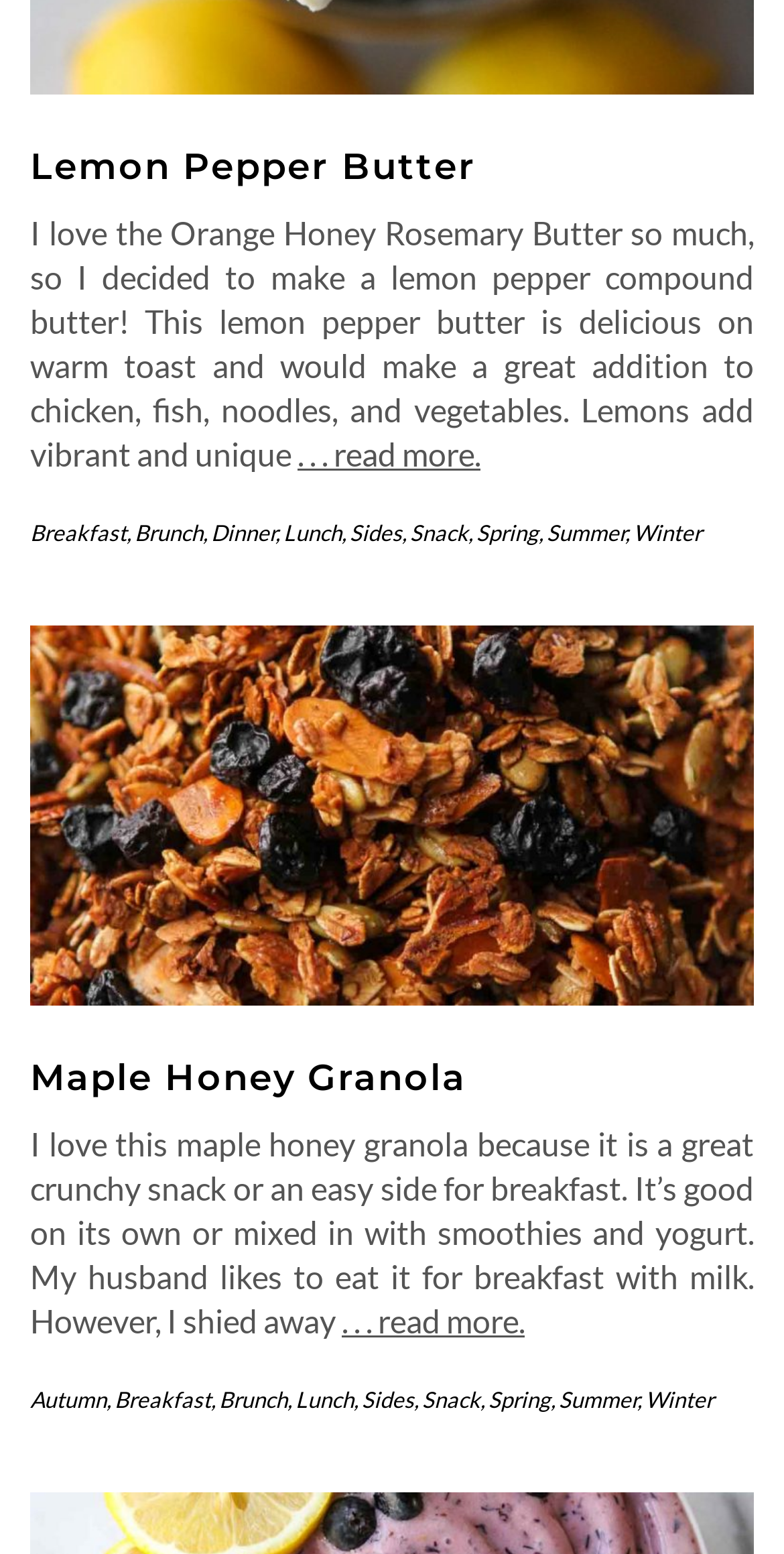Identify the bounding box coordinates of the region that should be clicked to execute the following instruction: "Read more about Lemon Pepper Butter".

[0.379, 0.279, 0.613, 0.304]